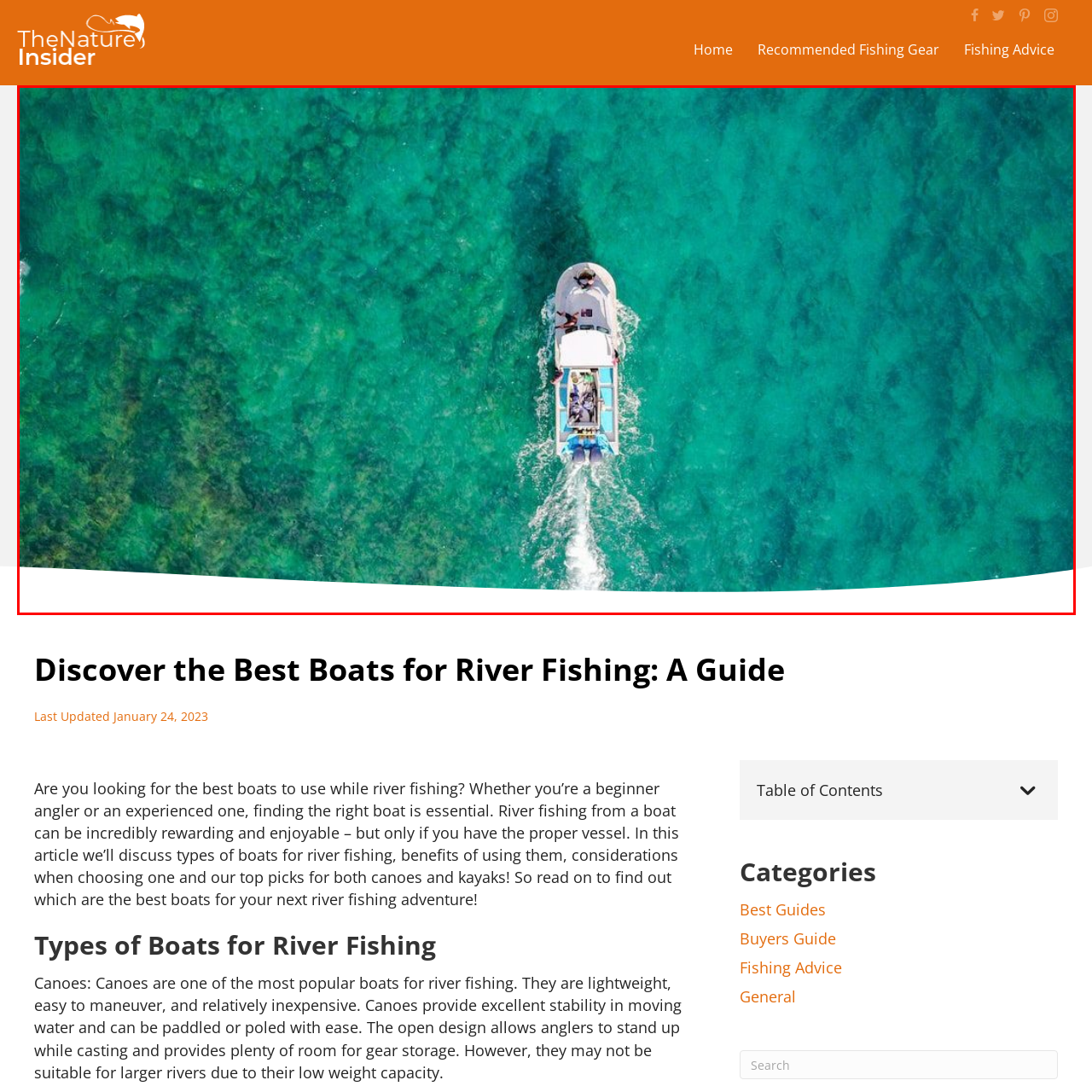Is the boat in the image moving?
Examine the image highlighted by the red bounding box and provide a thorough and detailed answer based on your observations.

The caption states that the boat is 'navigating through clear, turquoise waters', implying that the boat is in motion, likely being propelled by an engine or paddles.